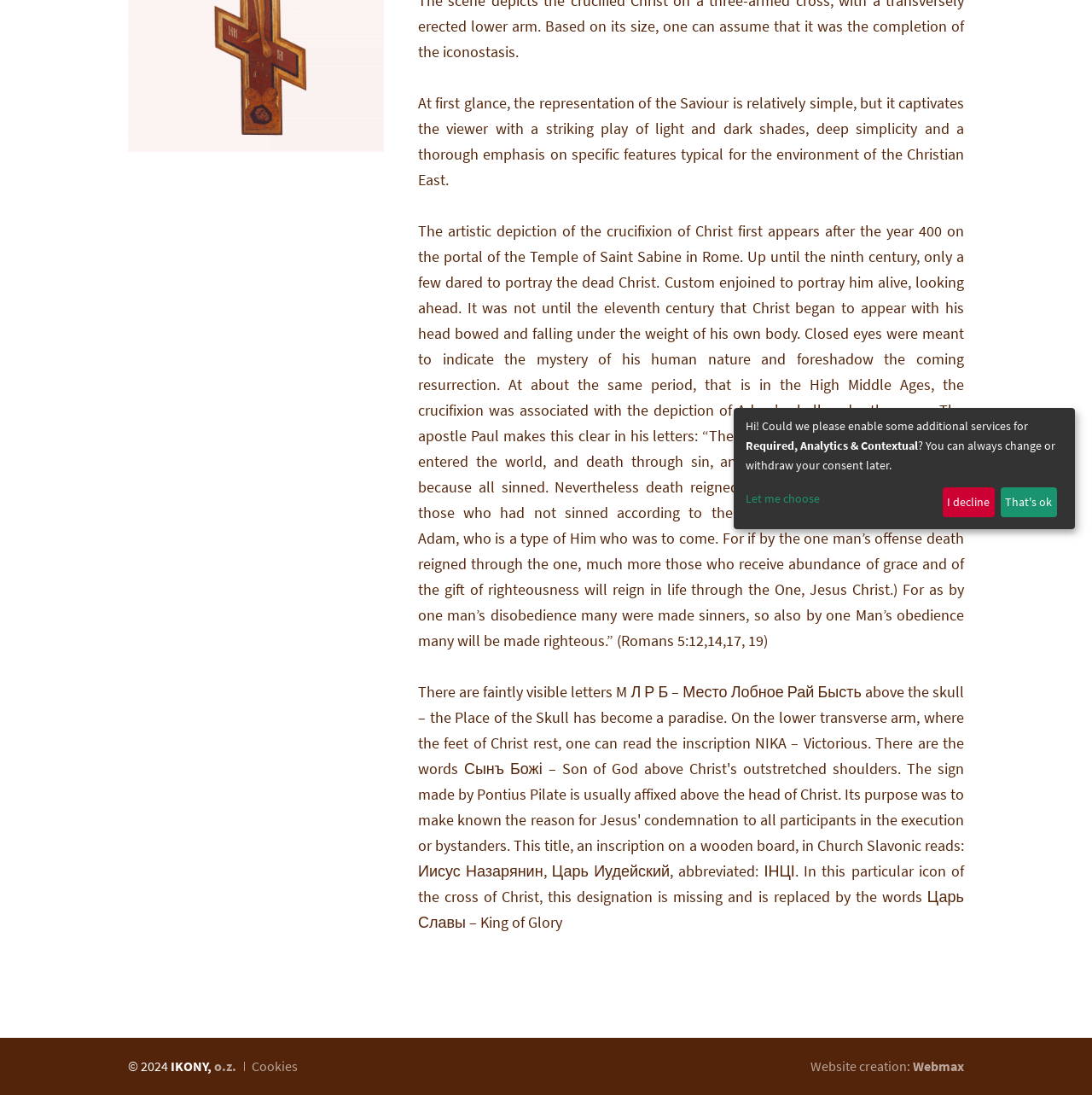Find the bounding box coordinates of the UI element according to this description: "Webmax".

[0.836, 0.966, 0.883, 0.982]